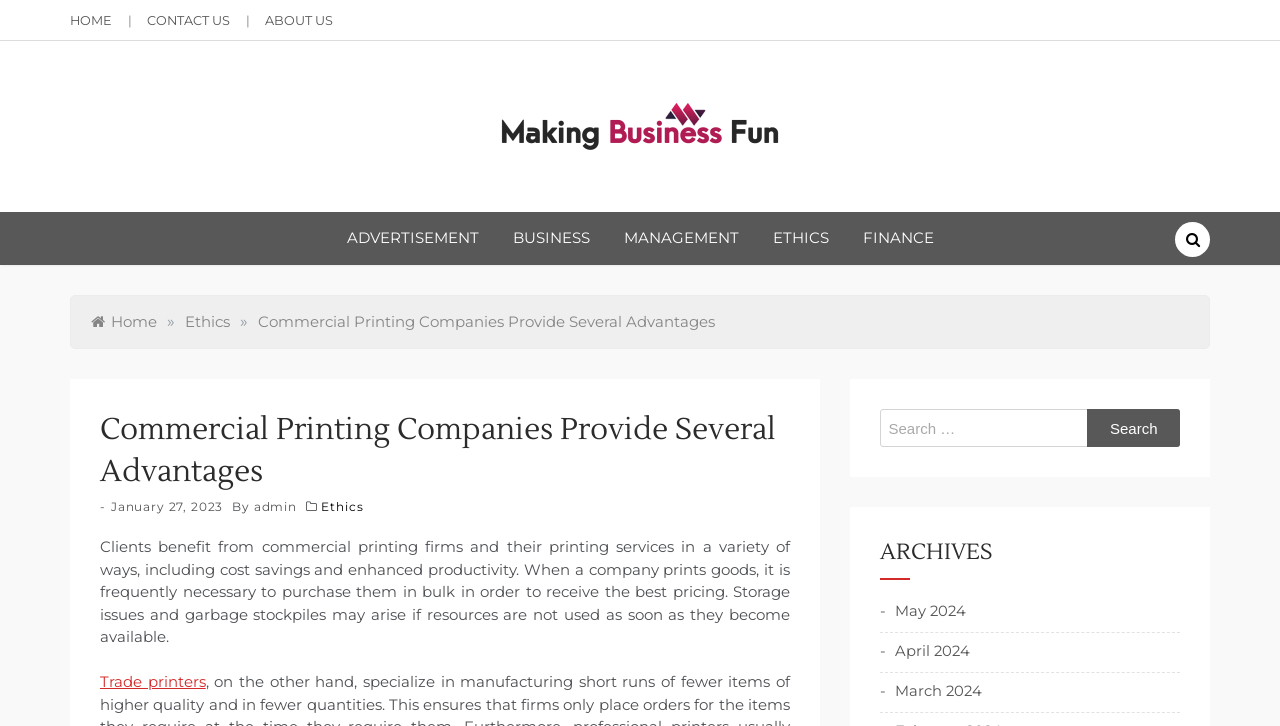Please locate the bounding box coordinates of the element that should be clicked to complete the given instruction: "Search for something".

[0.688, 0.564, 0.922, 0.616]